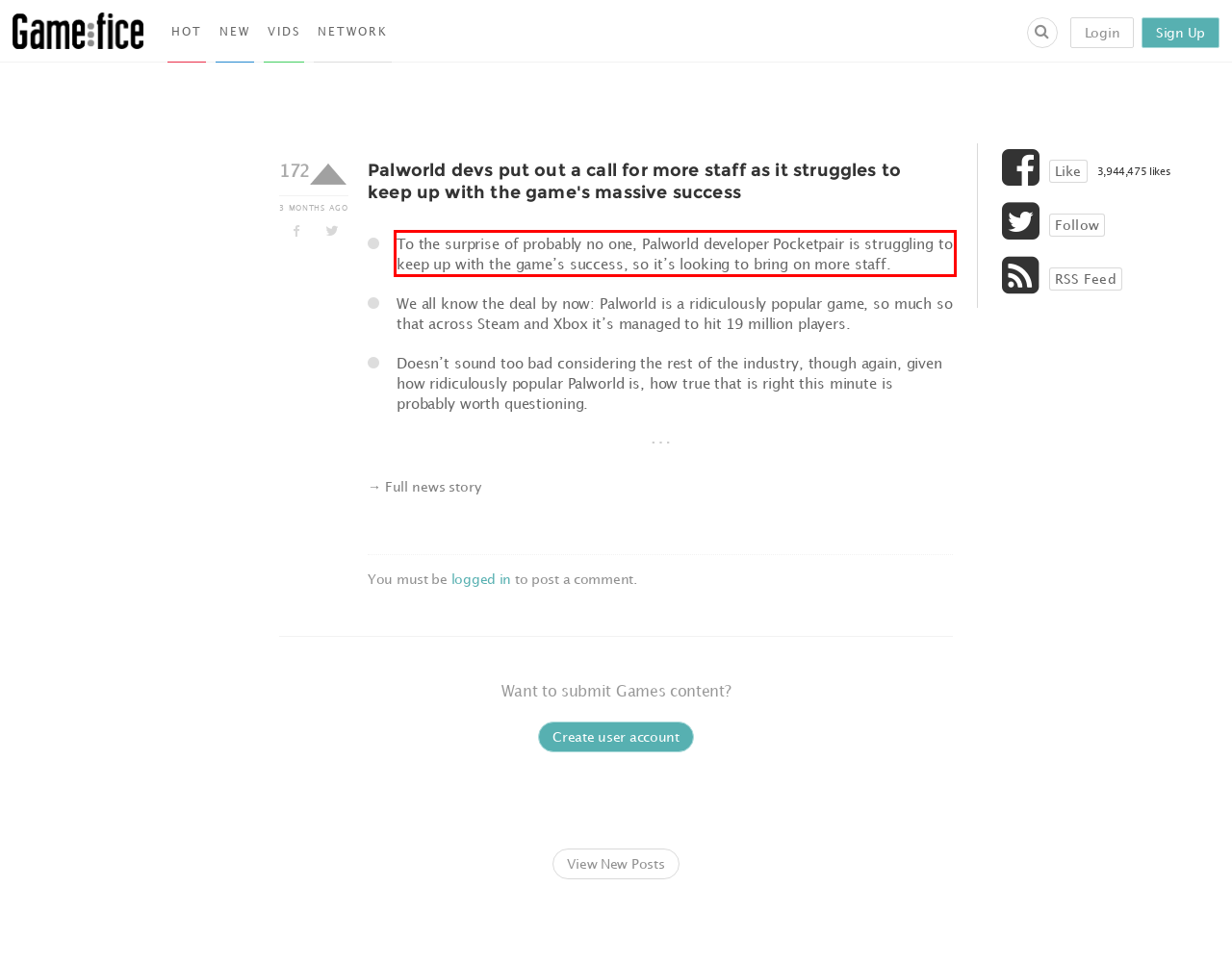Identify and extract the text within the red rectangle in the screenshot of the webpage.

To the surprise of probably no one, Palworld developer Pocketpair is struggling to keep up with the game’s success, so it’s looking to bring on more staff.